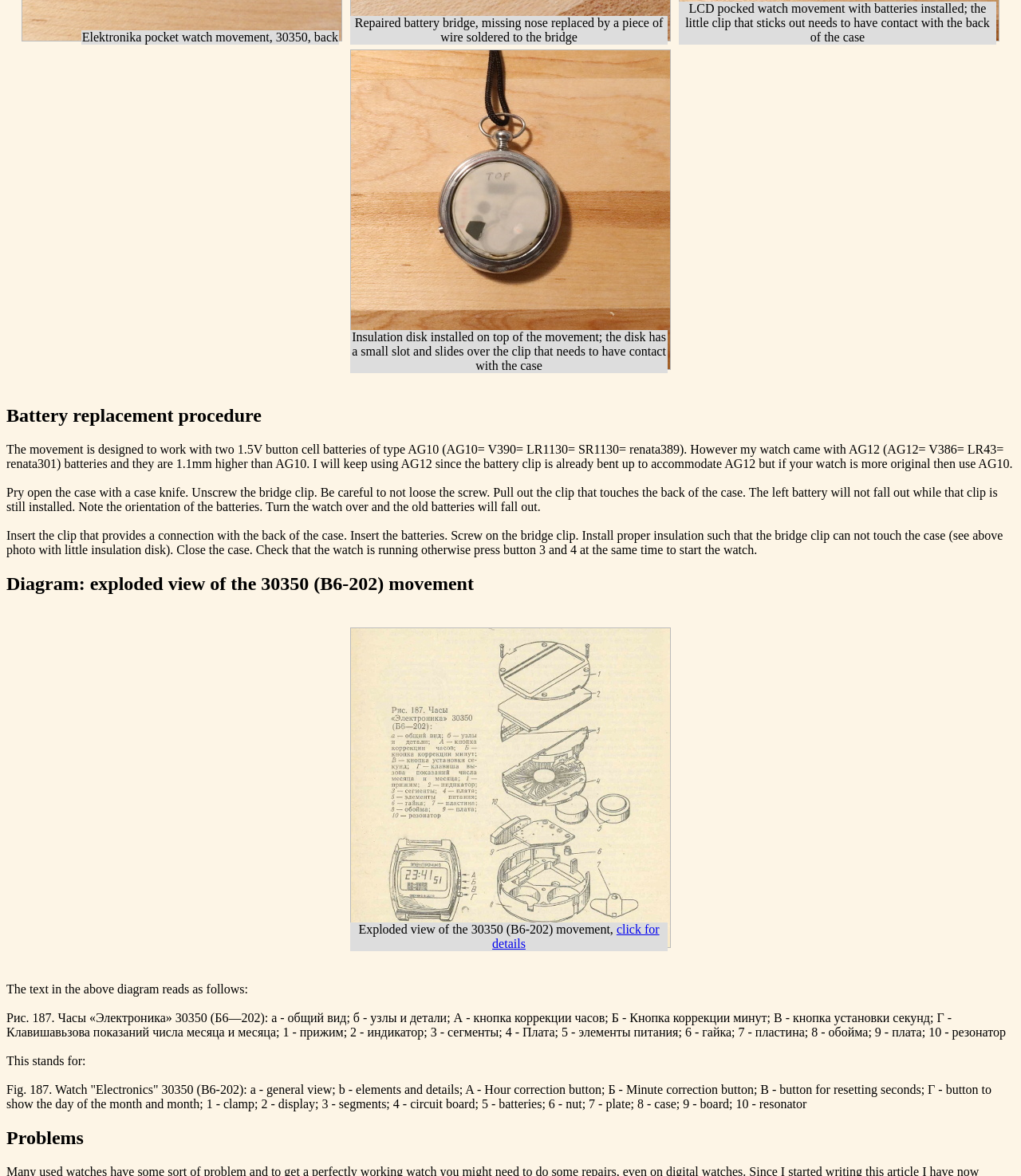Please answer the following question using a single word or phrase: 
How many buttons are used to correct time on the watch?

3